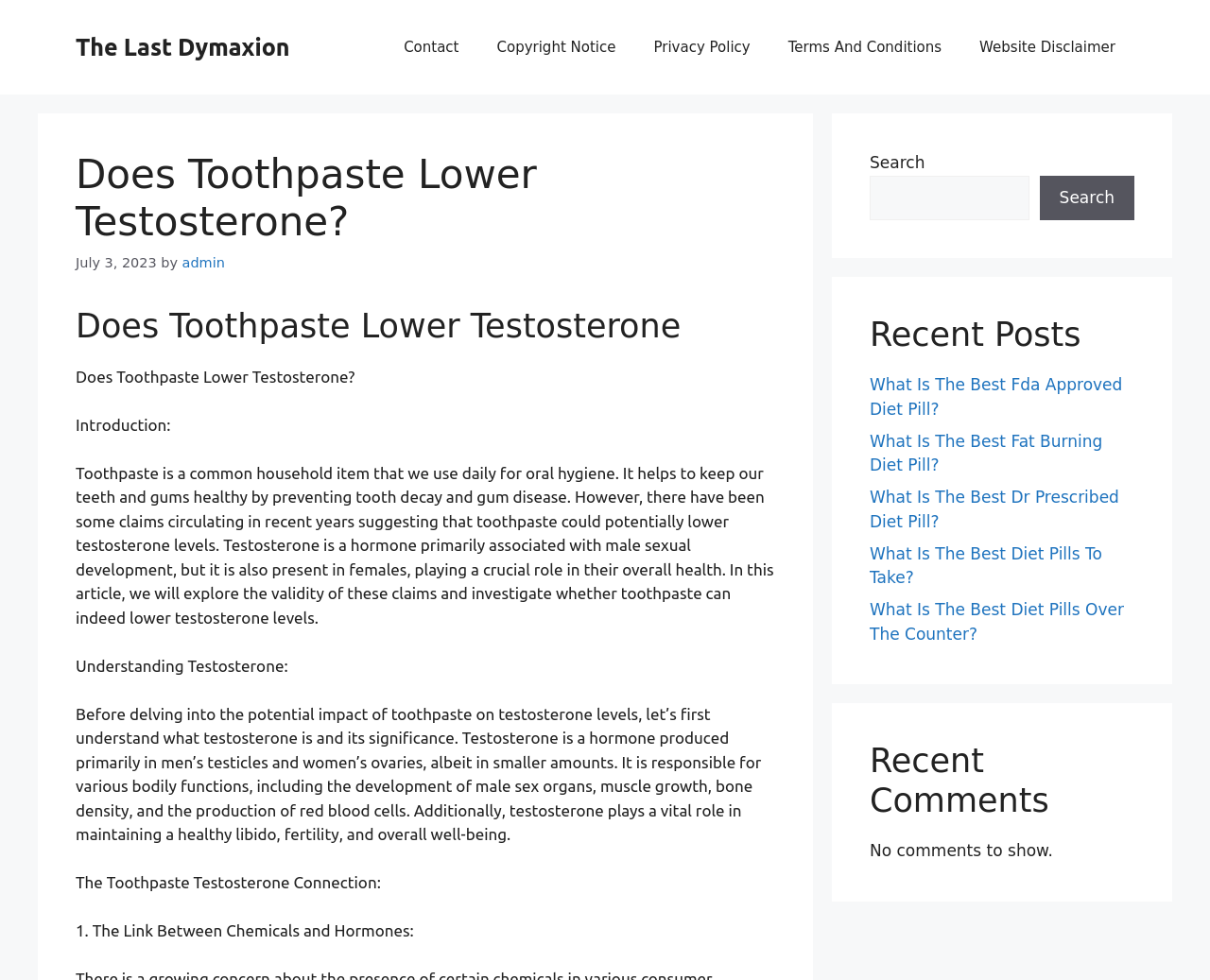Are there any comments on the recent posts?
Using the image as a reference, give an elaborate response to the question.

The recent comments are listed in the complementary element, which contains a static text 'No comments to show.'. This indicates that there are no comments on the recent posts.